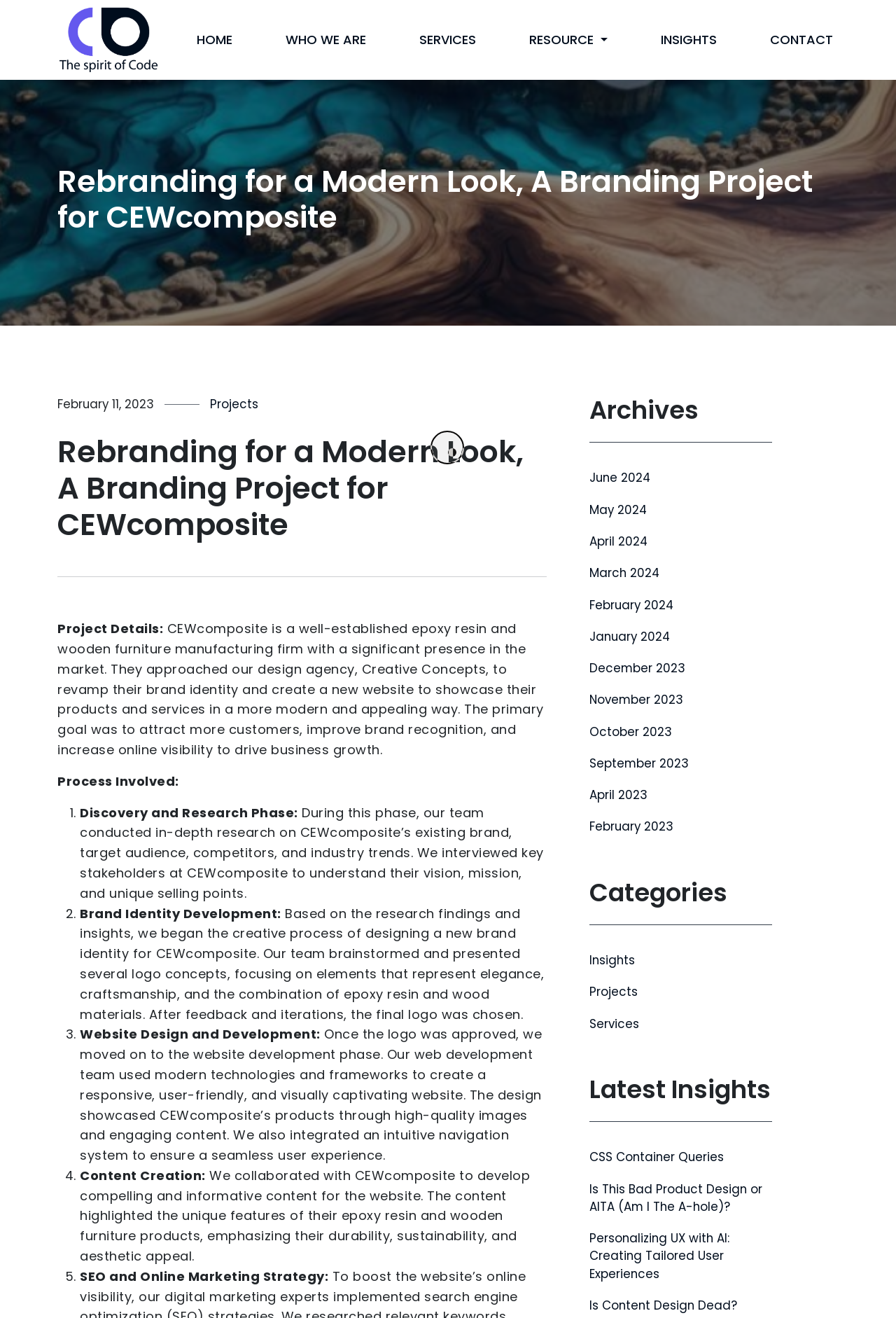What is the name of the company that approached Creative Concepts?
Please provide a comprehensive answer based on the information in the image.

The company that approached Creative Concepts is mentioned in the project details section, which states 'CEWcomposite is a well-established epoxy resin and wooden furniture manufacturing firm with a significant presence in the market. They approached our design agency, Creative Concepts, to revamp their brand identity and create a new website to showcase their products and services in a more modern and appealing way.'